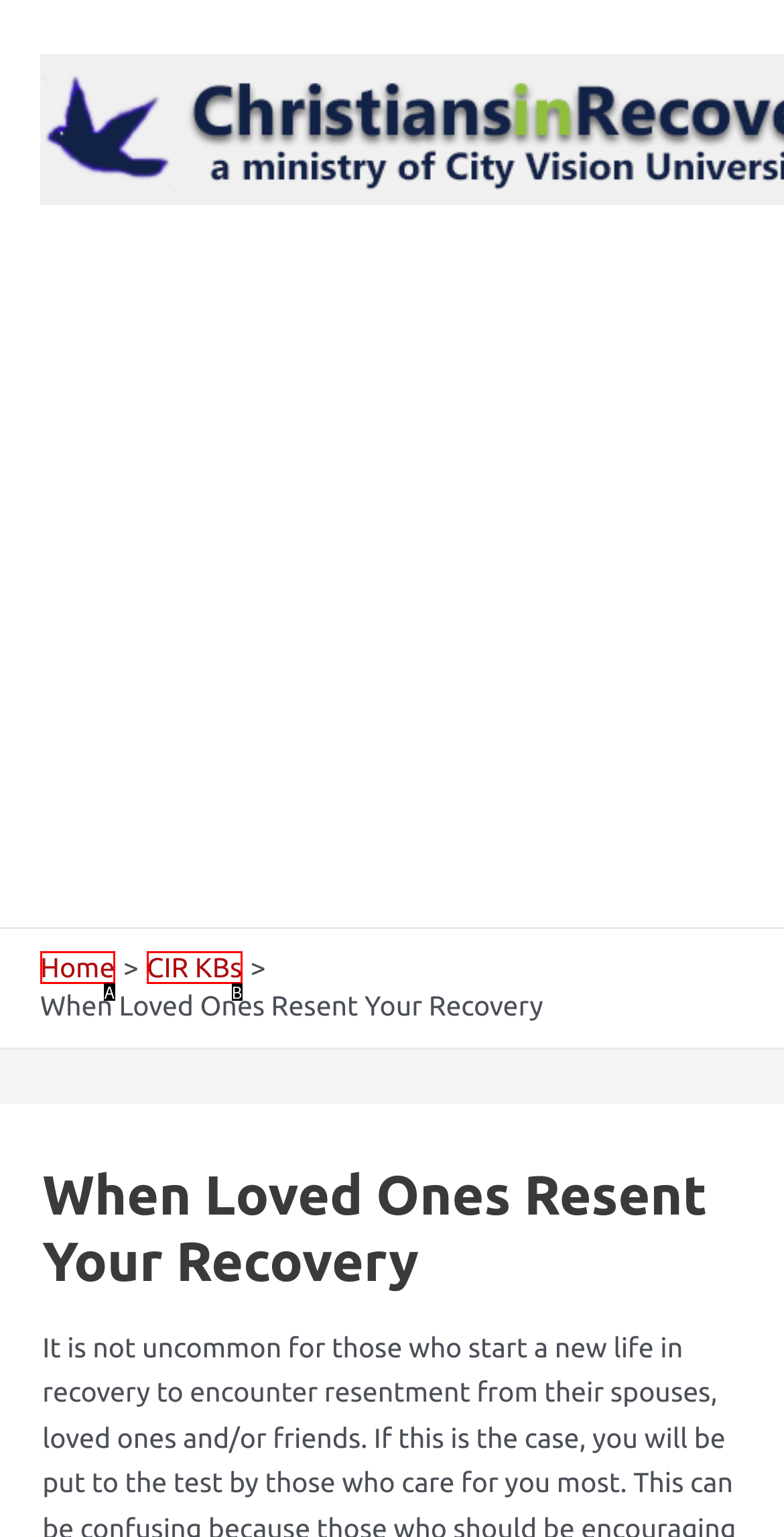Match the option to the description: CIR KBs
State the letter of the correct option from the available choices.

B